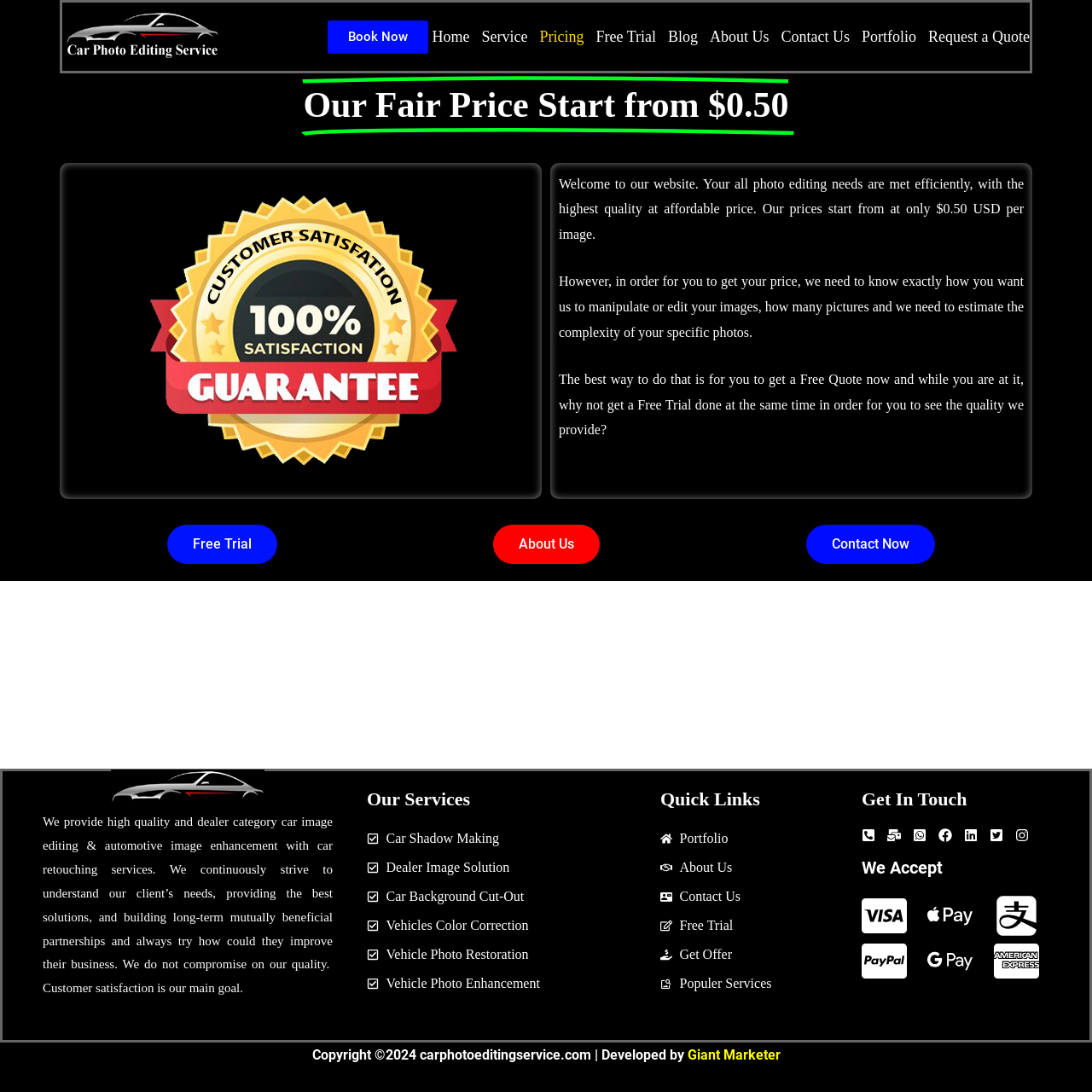What is the starting price of photo editing services?
Based on the screenshot, answer the question with a single word or phrase.

$0.50